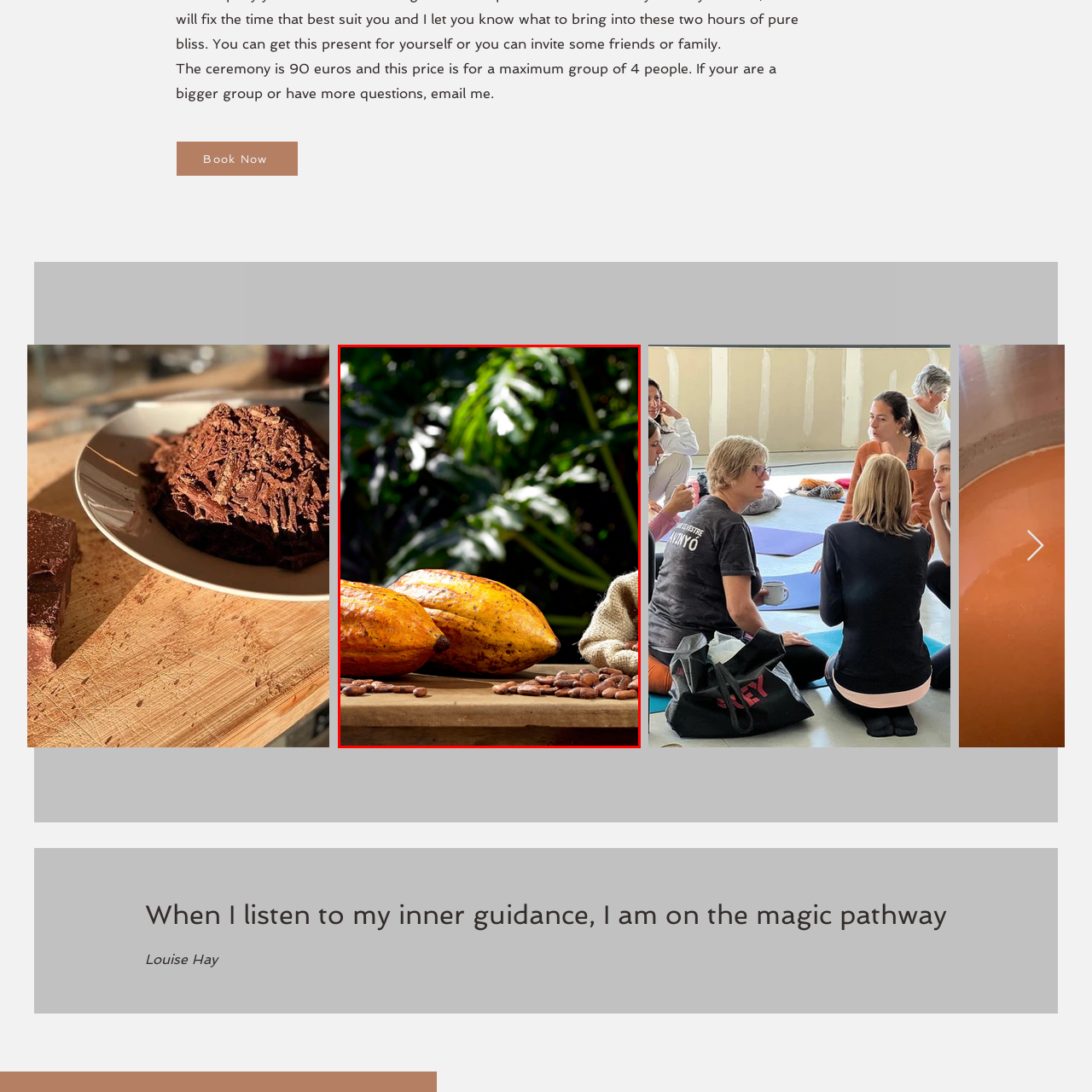Refer to the image enclosed in the red bounding box, then answer the following question in a single word or phrase: What is scattered around the cacao pods?

Raw cacao beans